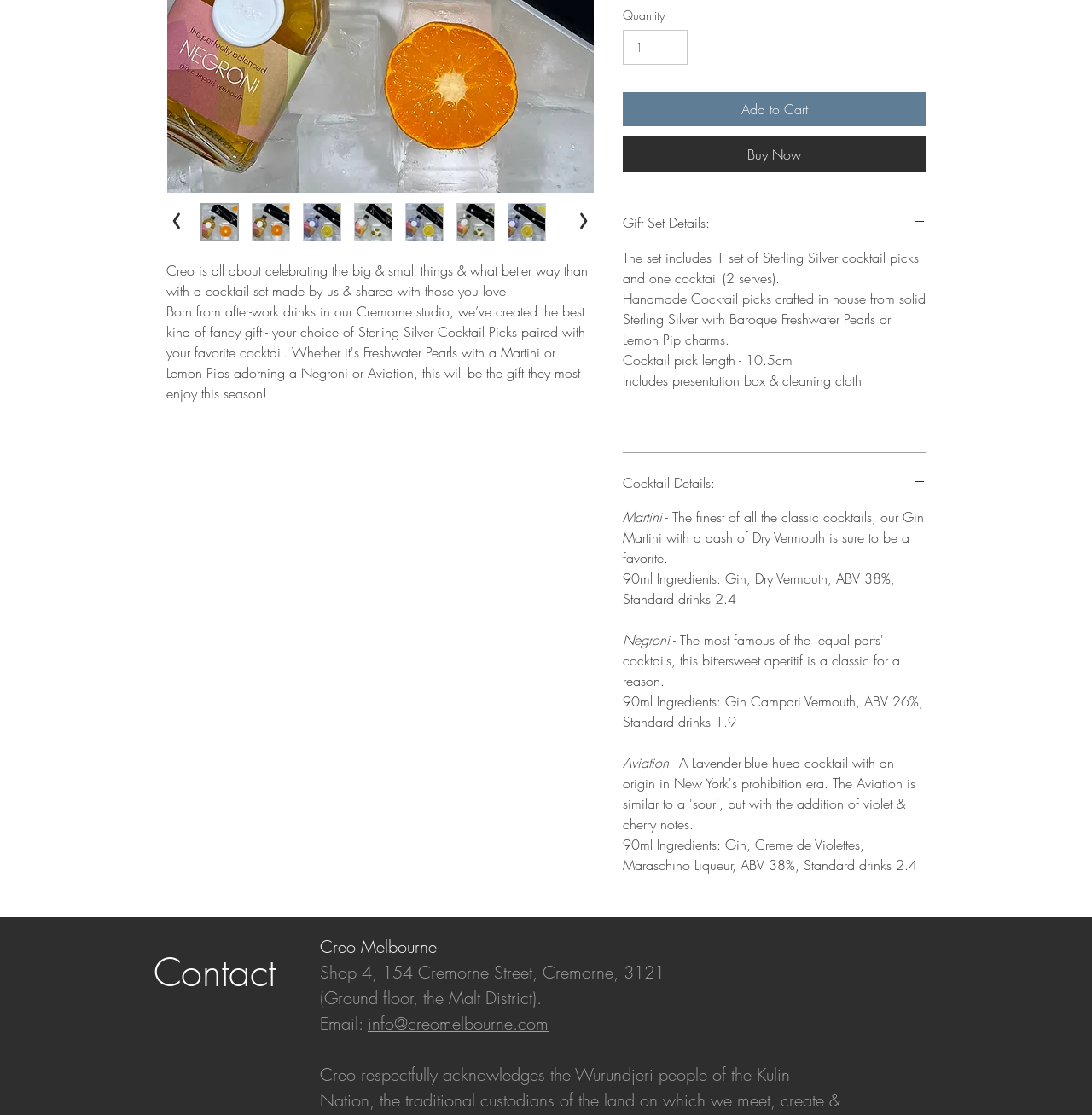Identify the bounding box for the UI element described as: "alt="Thumbnail: Creo Cocktail Gift Set"". Ensure the coordinates are four float numbers between 0 and 1, formatted as [left, top, right, bottom].

[0.184, 0.182, 0.219, 0.217]